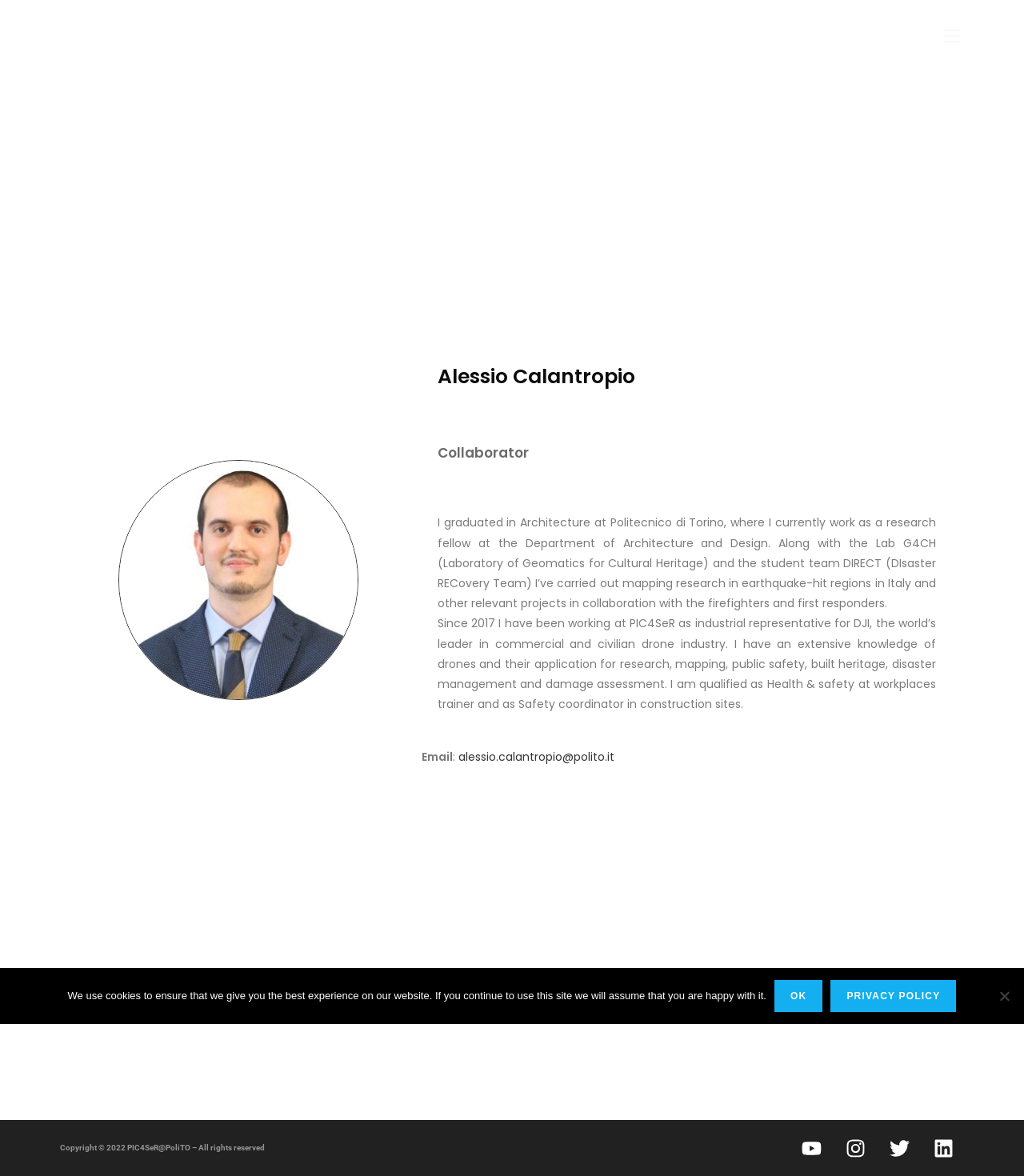What is the email address of Alessio Calantropio?
Please answer the question with a single word or phrase, referencing the image.

alessio.calantropio@polito.it